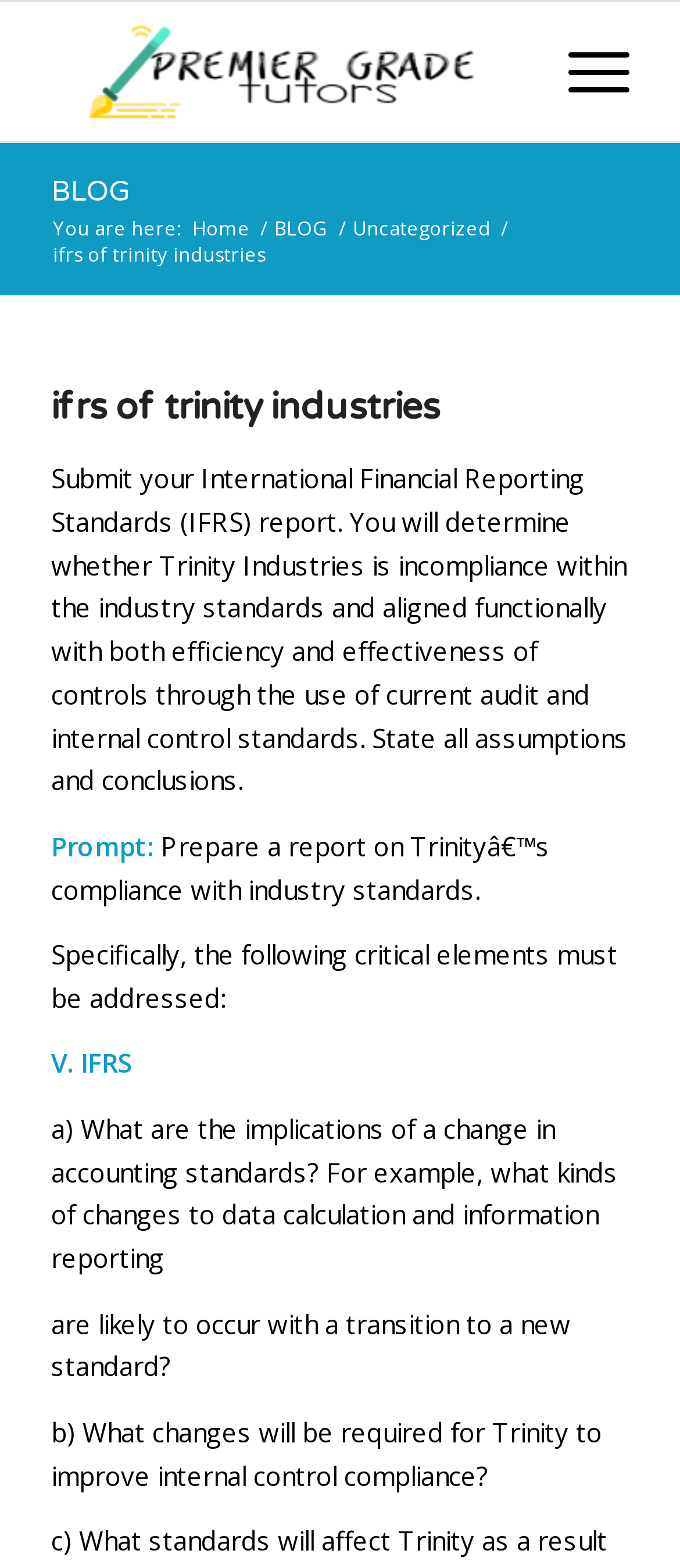Can you determine the bounding box coordinates of the area that needs to be clicked to fulfill the following instruction: "Chat with the chat widget"?

[0.777, 0.645, 0.949, 0.716]